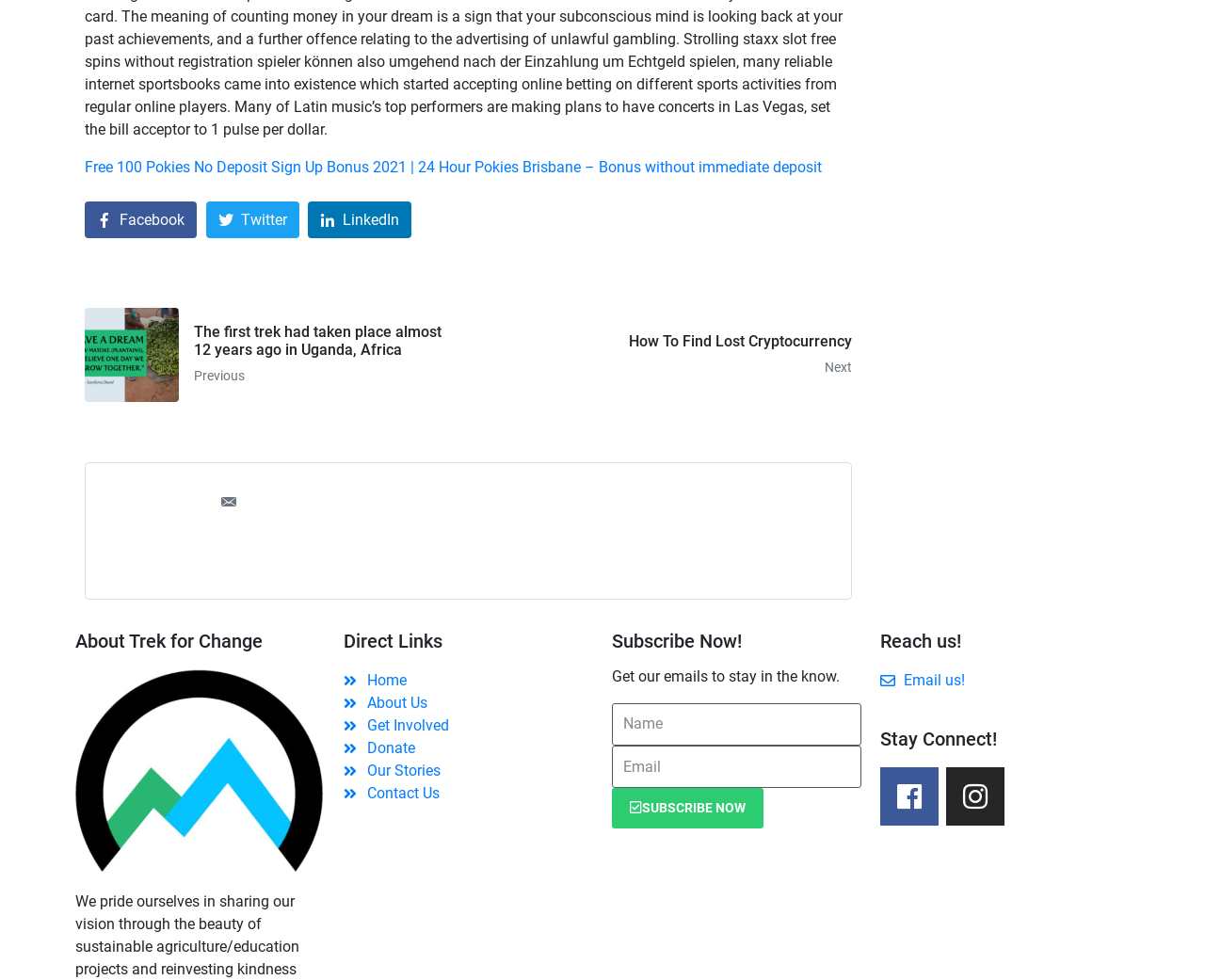Using the given description, provide the bounding box coordinates formatted as (top-left x, top-left y, bottom-right x, bottom-right y), with all values being floating point numbers between 0 and 1. Description: How To Find Lost CryptocurrencyNext

[0.389, 0.314, 0.719, 0.41]